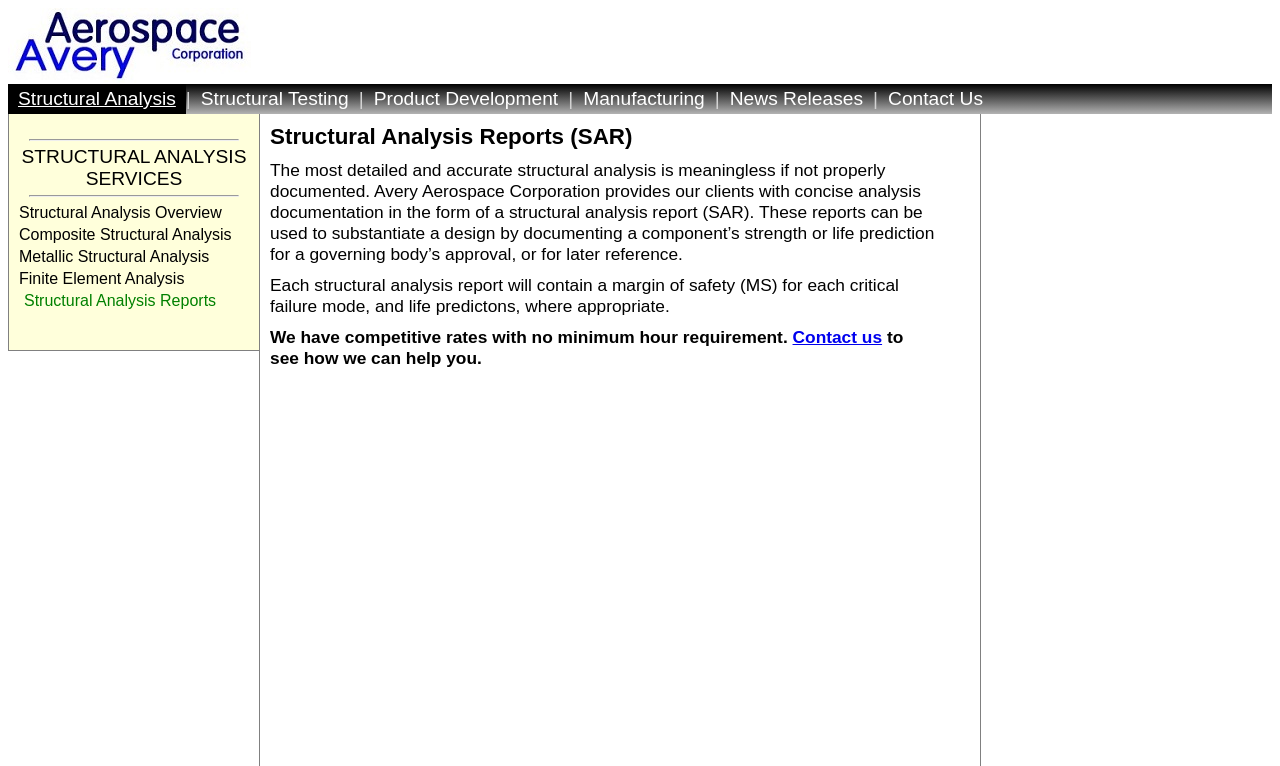Please identify the bounding box coordinates for the region that you need to click to follow this instruction: "Contact us".

[0.619, 0.427, 0.689, 0.453]